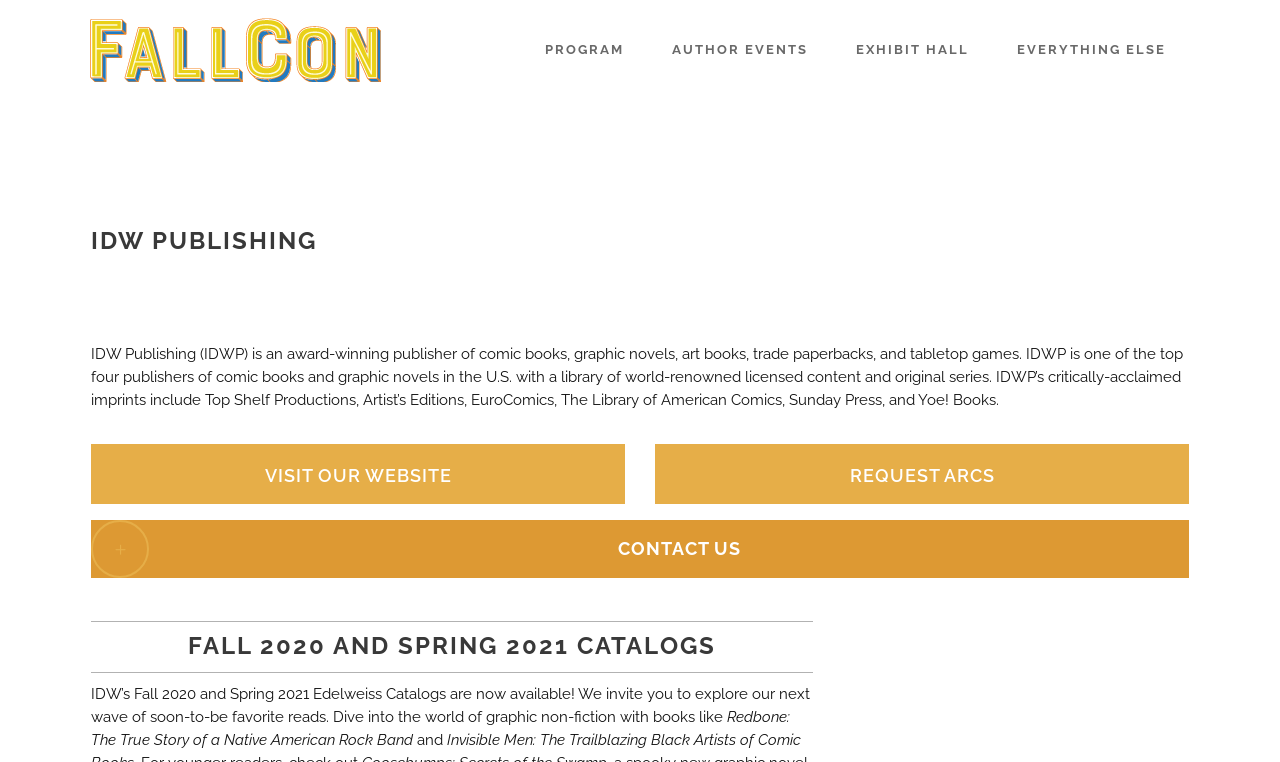What is the name of the rock band mentioned?
Based on the screenshot, answer the question with a single word or phrase.

Redbone